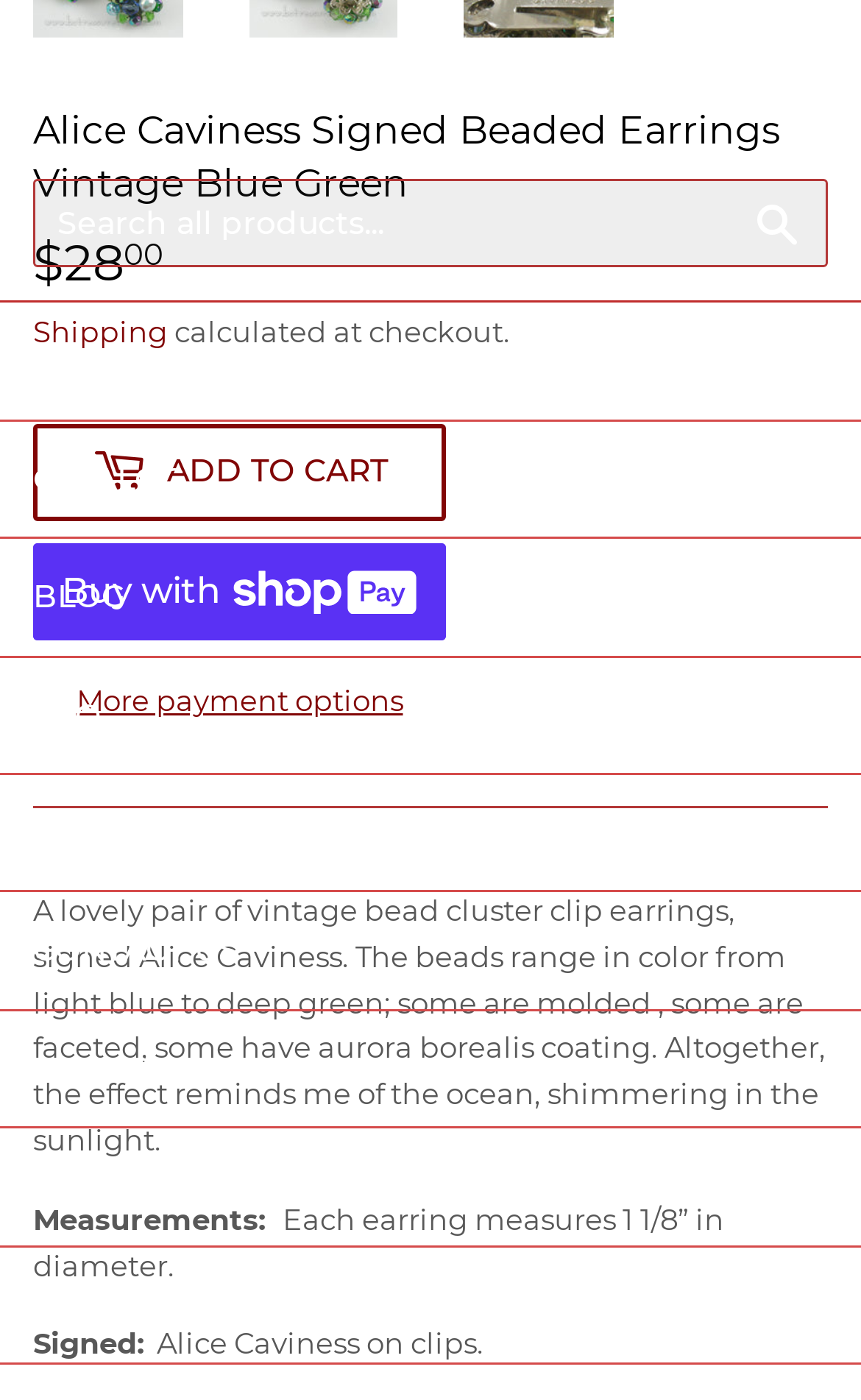What is the diameter of each earring?
Please use the image to provide an in-depth answer to the question.

The diameter of each earring is mentioned in the StaticText element with the text 'Each earring measures 1 1/8” in diameter.' located at [0.038, 0.858, 0.841, 0.916].